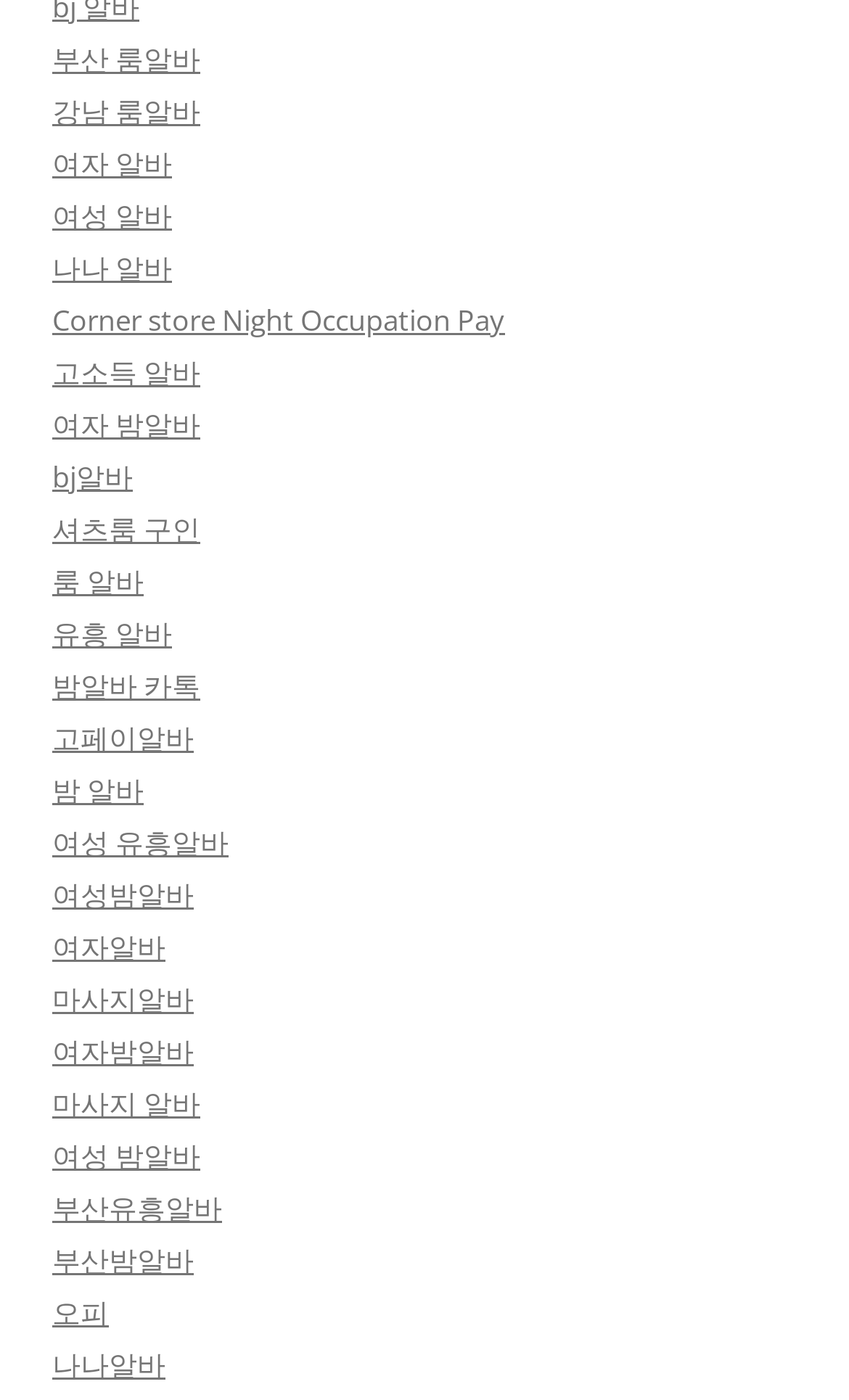Determine the bounding box coordinates of the section I need to click to execute the following instruction: "View Corner store Night Occupation Pay". Provide the coordinates as four float numbers between 0 and 1, i.e., [left, top, right, bottom].

[0.062, 0.215, 0.595, 0.243]